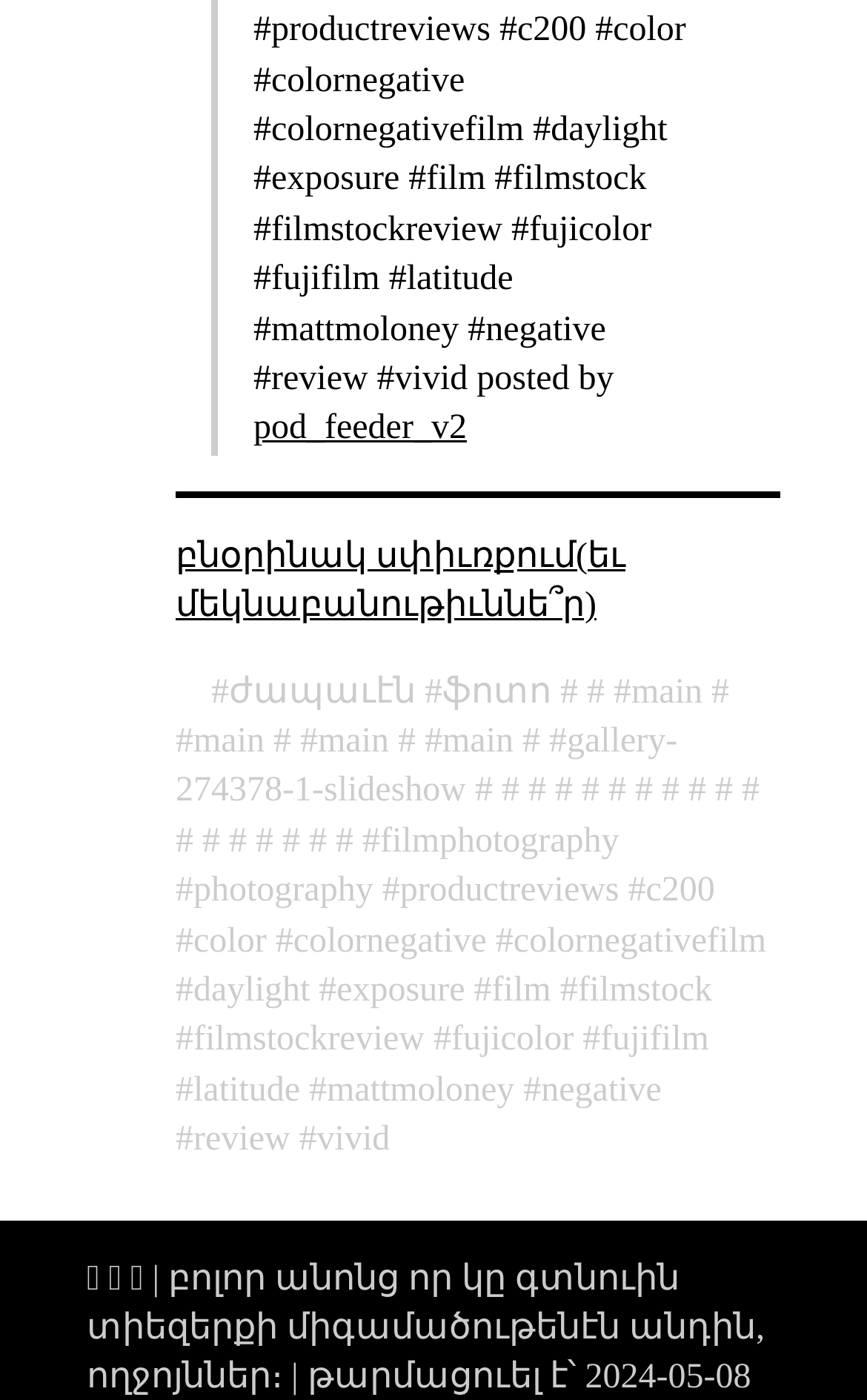Using the webpage screenshot and the element description film, determine the bounding box coordinates. Specify the coordinates in the format (top-left x, top-left y, bottom-right x, bottom-right y) with values ranging from 0 to 1.

[0.547, 0.694, 0.636, 0.721]